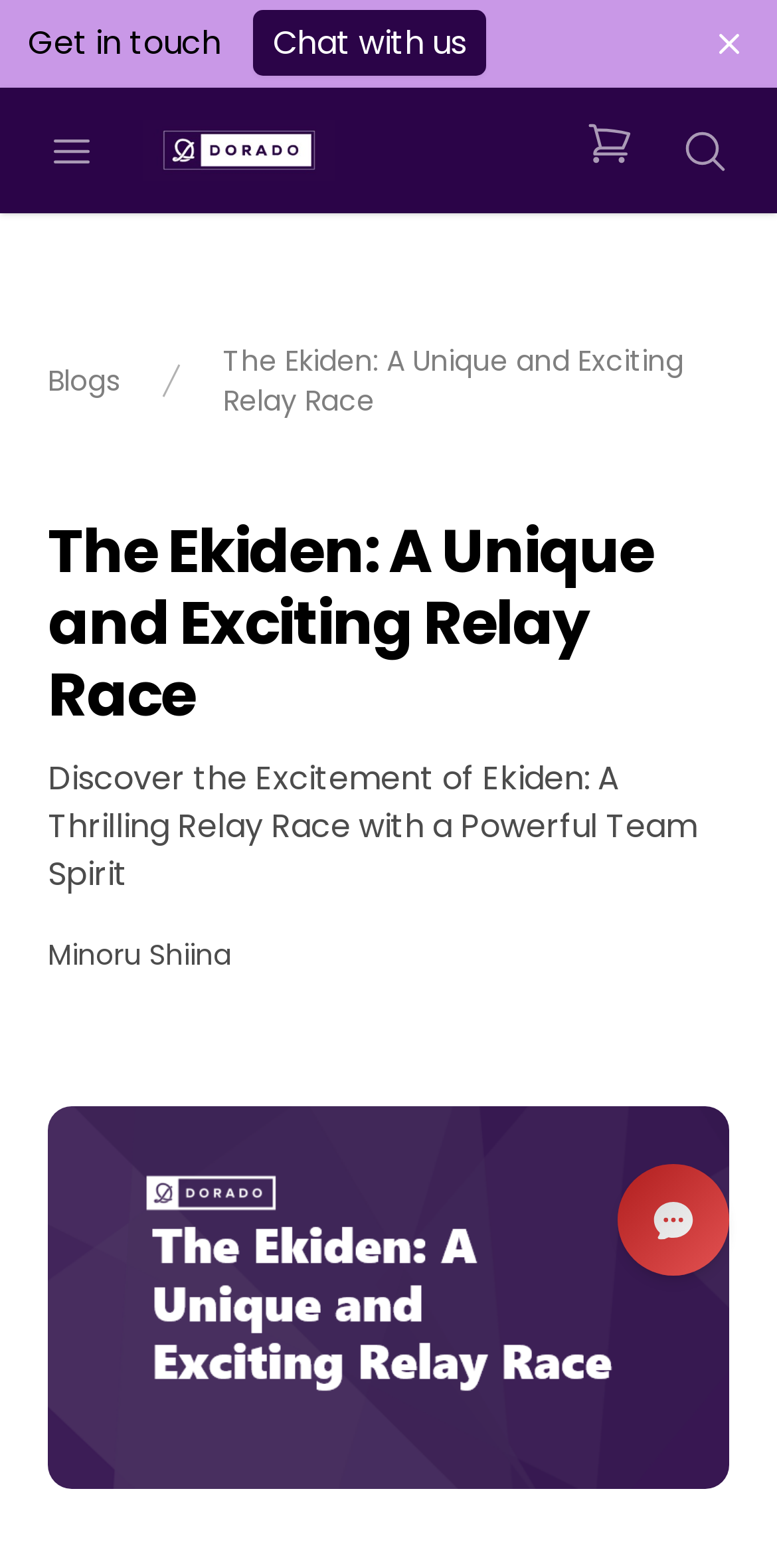Could you find the bounding box coordinates of the clickable area to complete this instruction: "Enter a comment"?

None